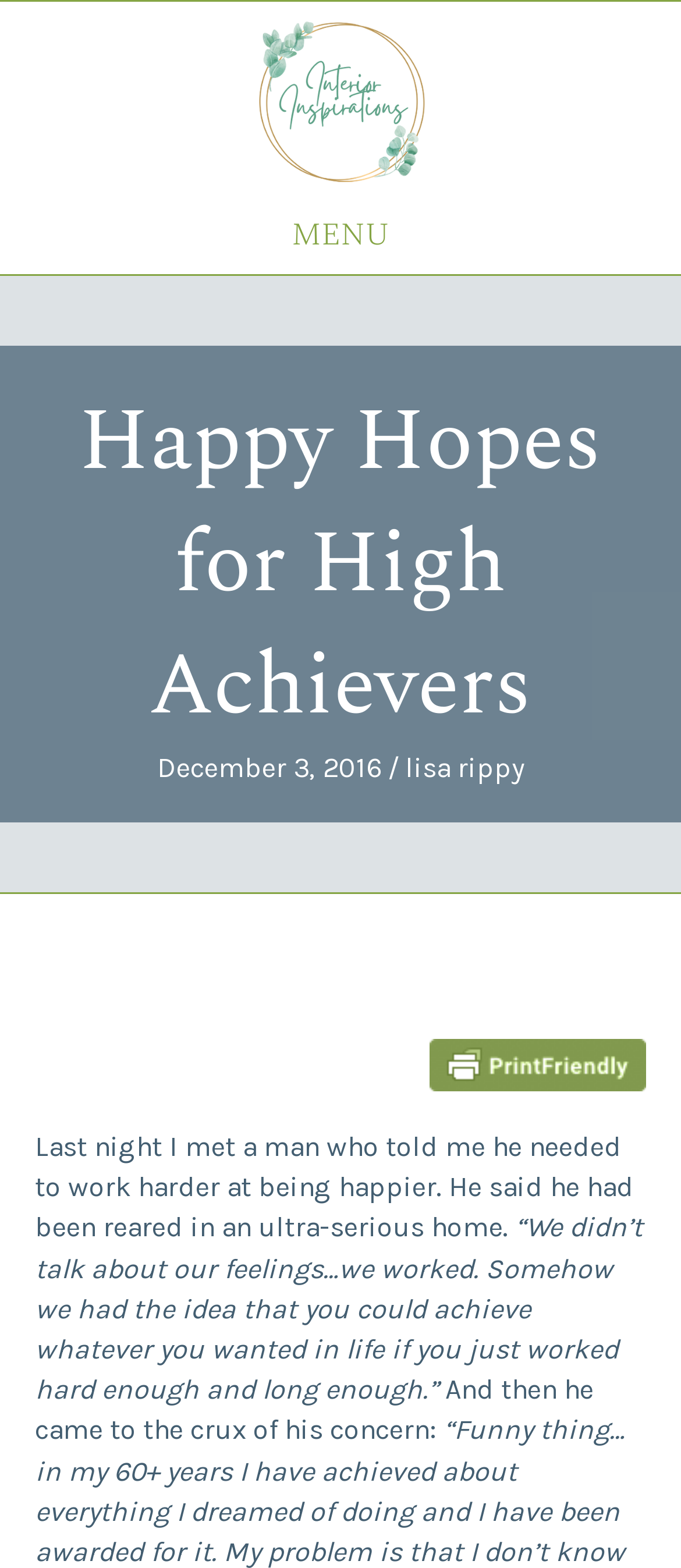What is the author's name?
Carefully analyze the image and provide a thorough answer to the question.

I found the author's name by looking at the link element that says 'lisa rippy' which is located below the main heading and next to the date.